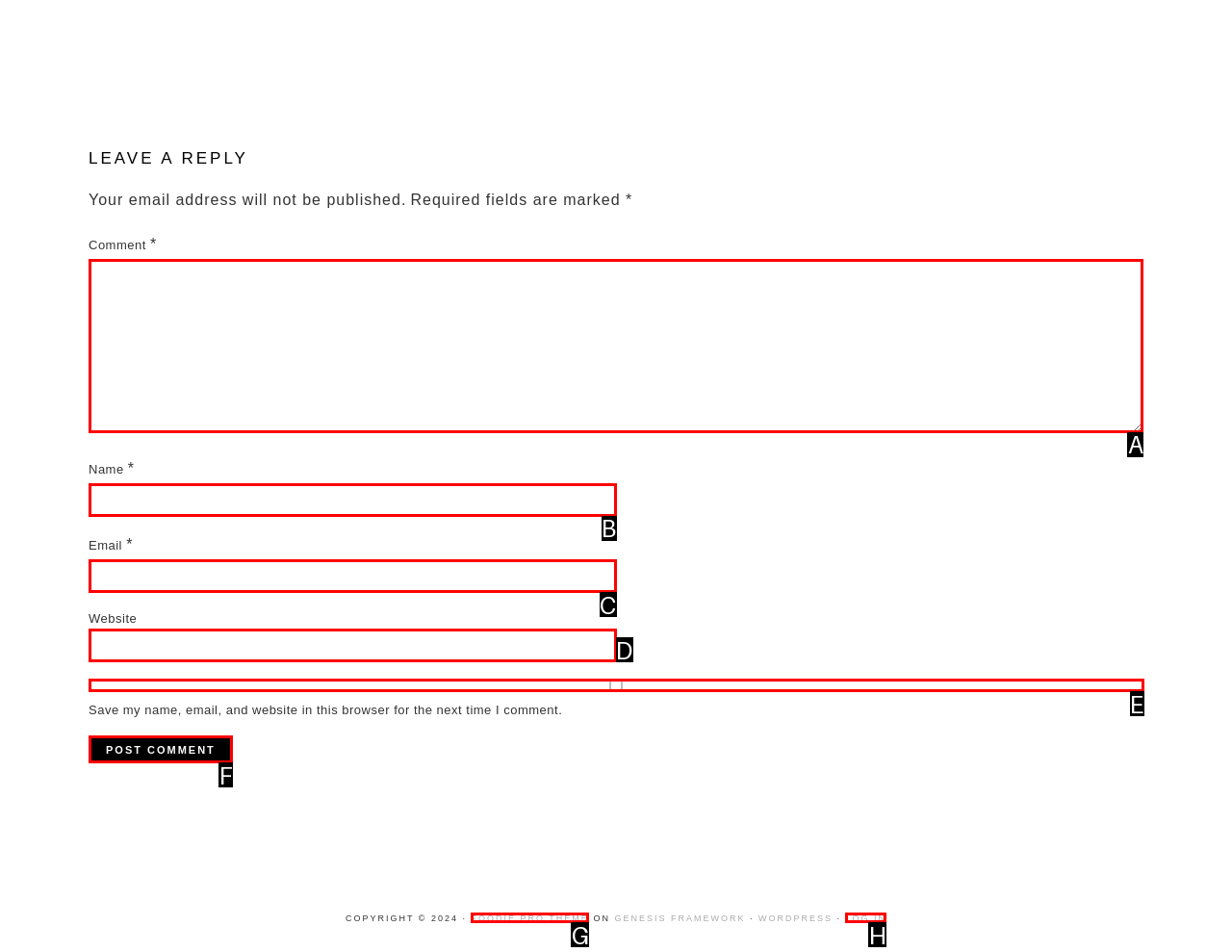What is the letter of the UI element you should click to Enter a comment? Provide the letter directly.

A